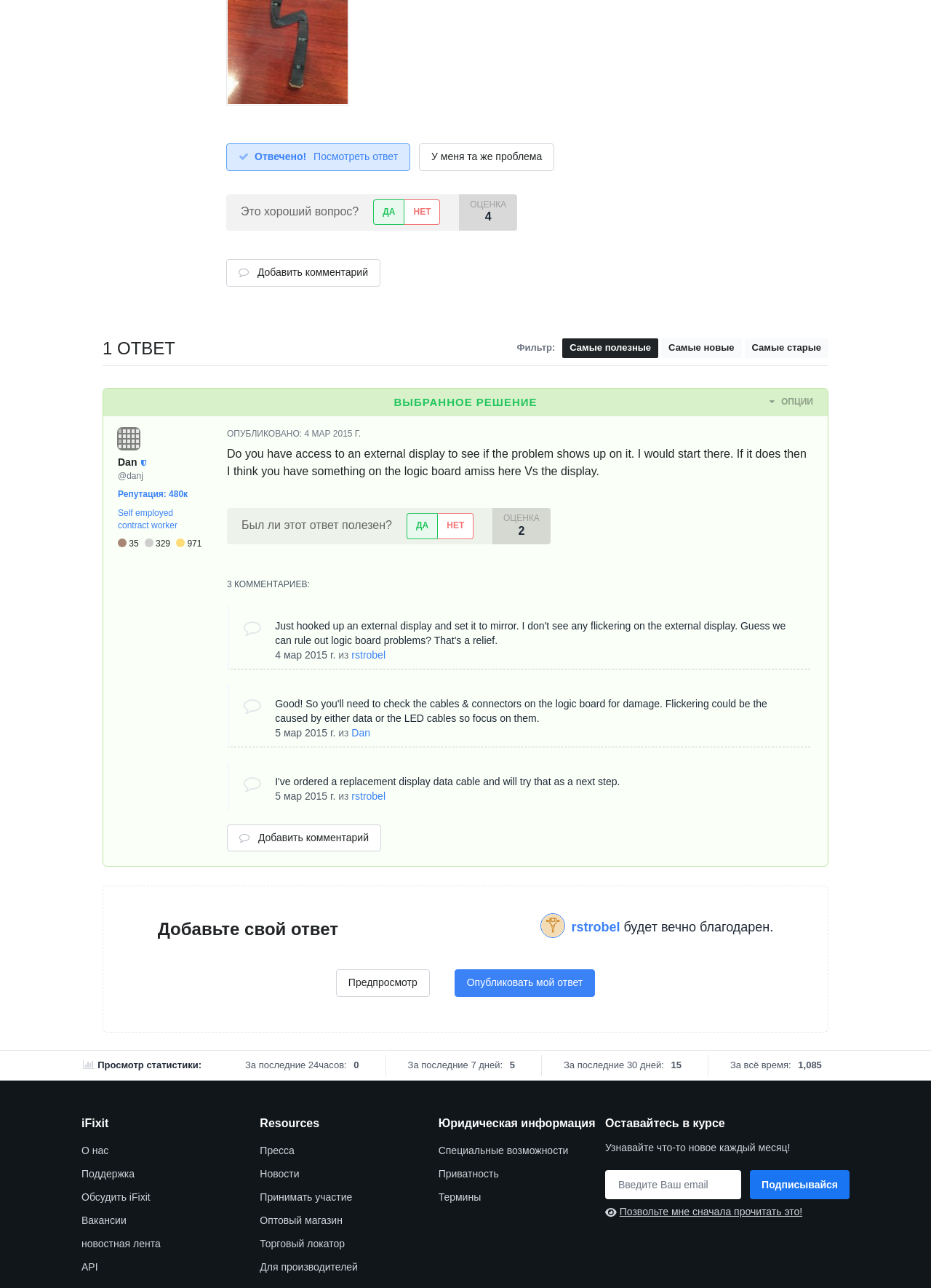Provide the bounding box coordinates of the UI element this sentence describes: "parent_node: Login".

None